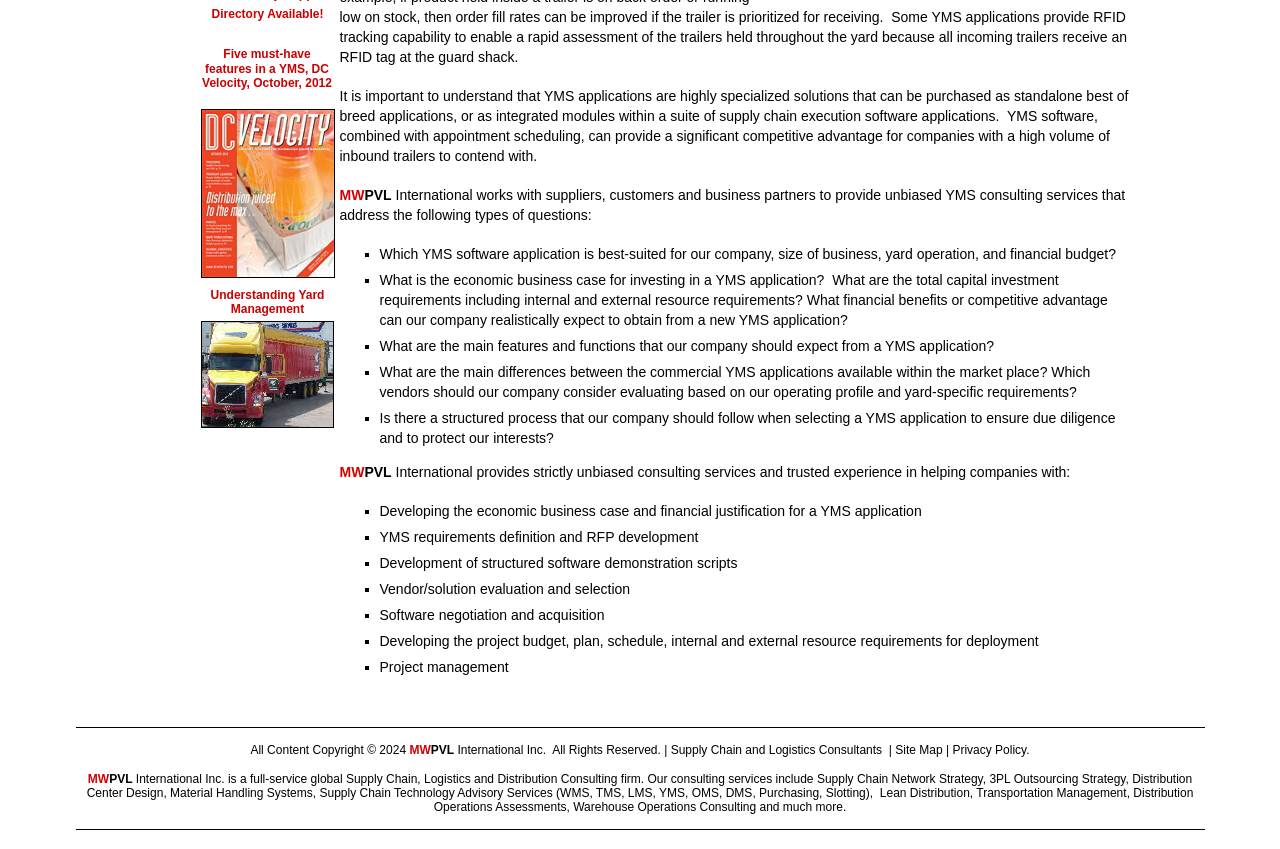Using the description: "Supply Chain Network Strategy", determine the UI element's bounding box coordinates. Ensure the coordinates are in the format of four float numbers between 0 and 1, i.e., [left, top, right, bottom].

[0.638, 0.909, 0.768, 0.925]